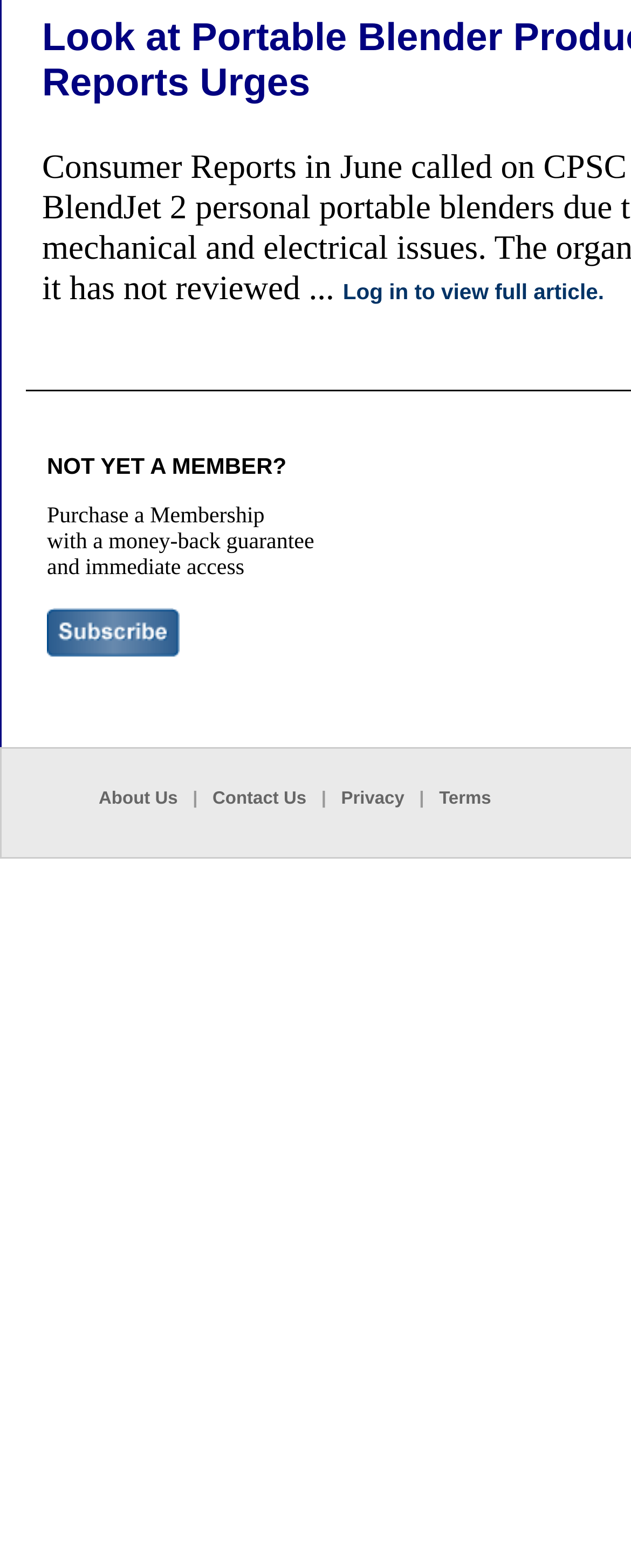Locate the UI element that matches the description Terms in the webpage screenshot. Return the bounding box coordinates in the format (top-left x, top-left y, bottom-right x, bottom-right y), with values ranging from 0 to 1.

[0.696, 0.503, 0.778, 0.516]